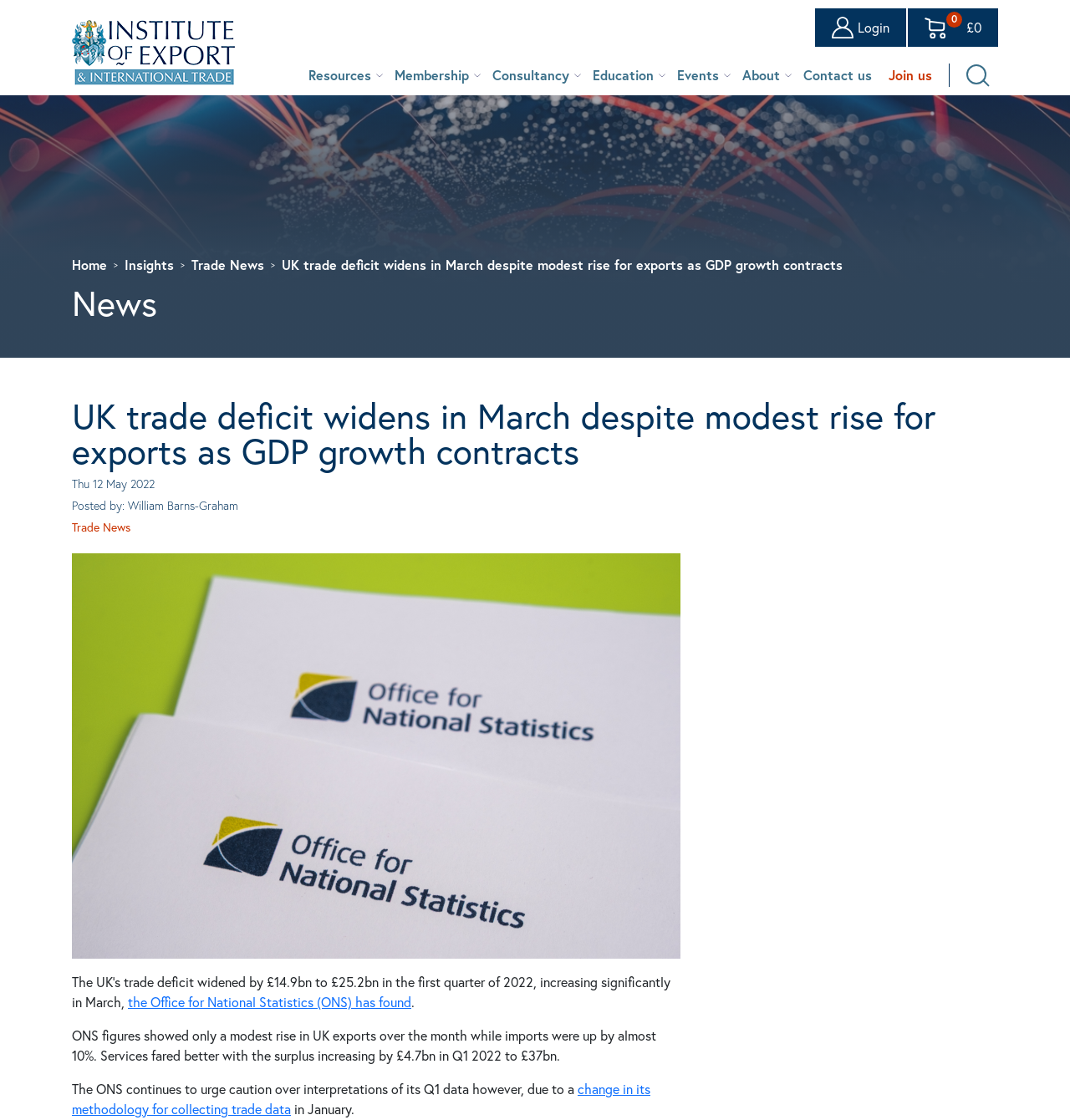Identify the bounding box coordinates of the element that should be clicked to fulfill this task: "Click the IOE Logo". The coordinates should be provided as four float numbers between 0 and 1, i.e., [left, top, right, bottom].

[0.067, 0.037, 0.22, 0.053]